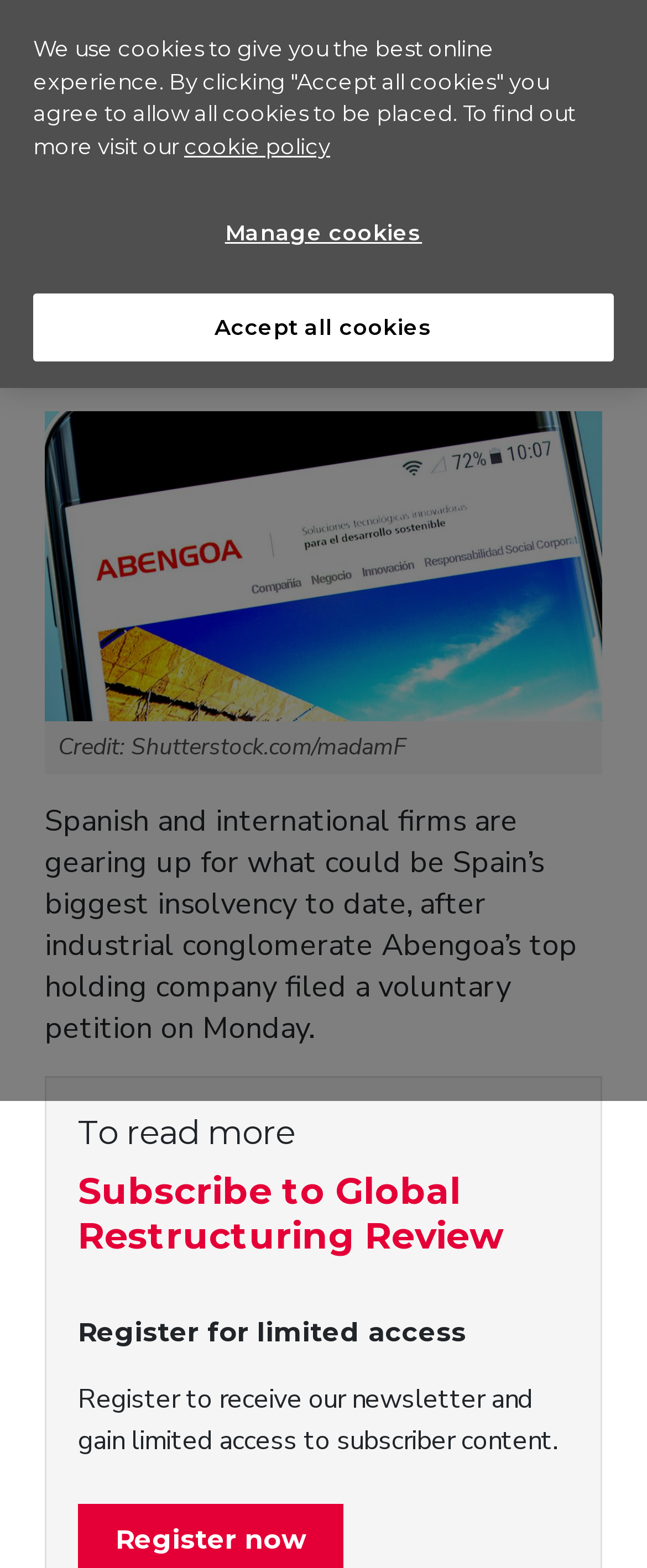Please specify the bounding box coordinates of the area that should be clicked to accomplish the following instruction: "Click on the 'CONTACT US' link". The coordinates should consist of four float numbers between 0 and 1, i.e., [left, top, right, bottom].

None